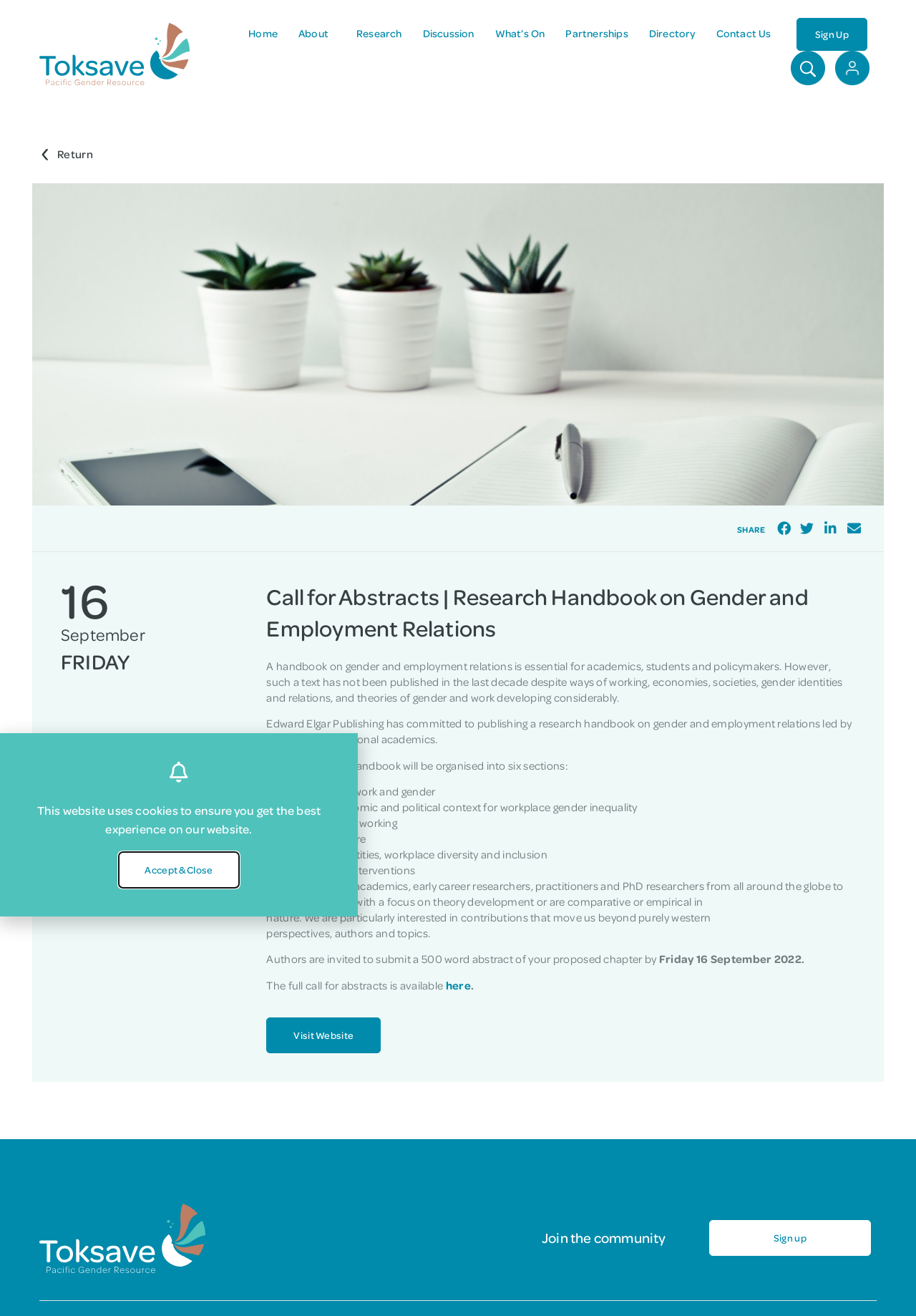Answer the question using only one word or a concise phrase: What is the name of the publisher of the research handbook?

Edward Elgar Publishing